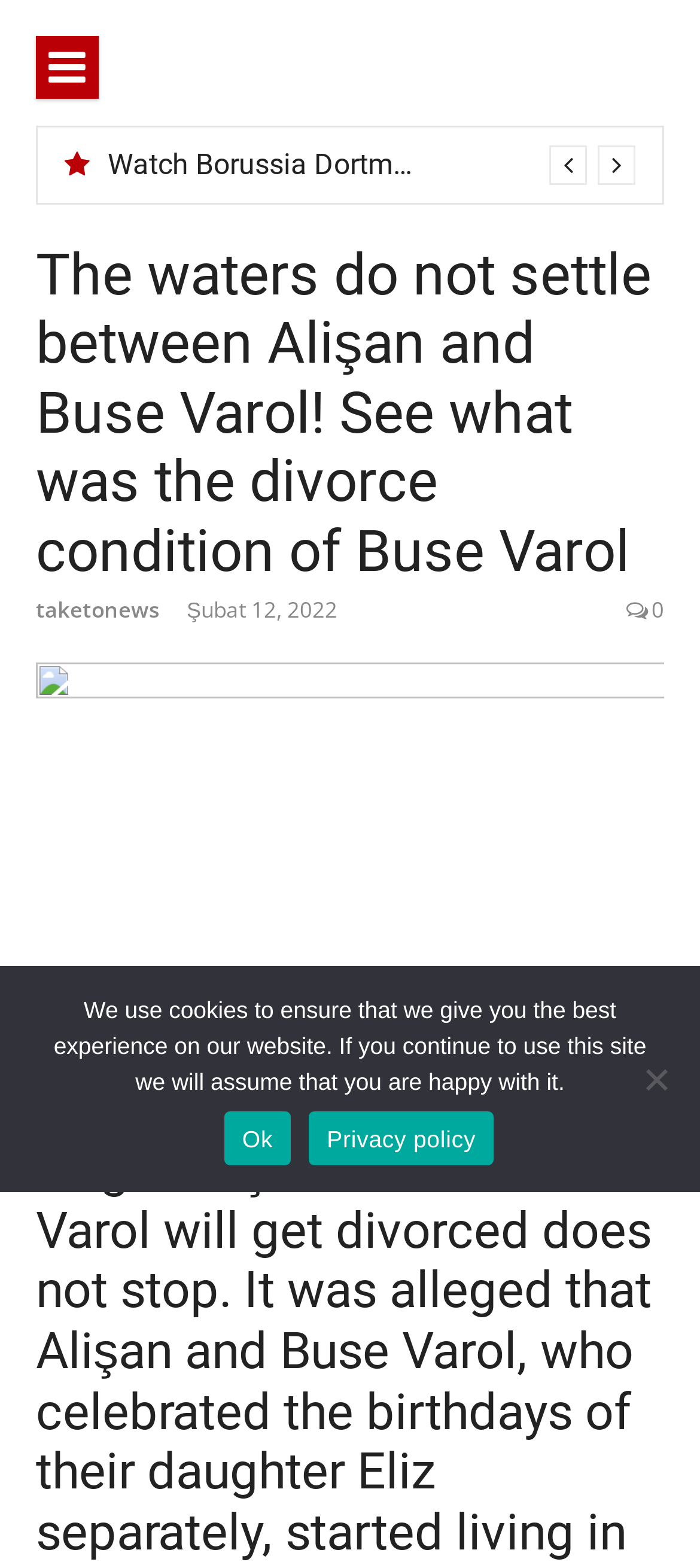Identify the bounding box of the HTML element described here: "Privacy policy". Provide the coordinates as four float numbers between 0 and 1: [left, top, right, bottom].

[0.441, 0.709, 0.705, 0.743]